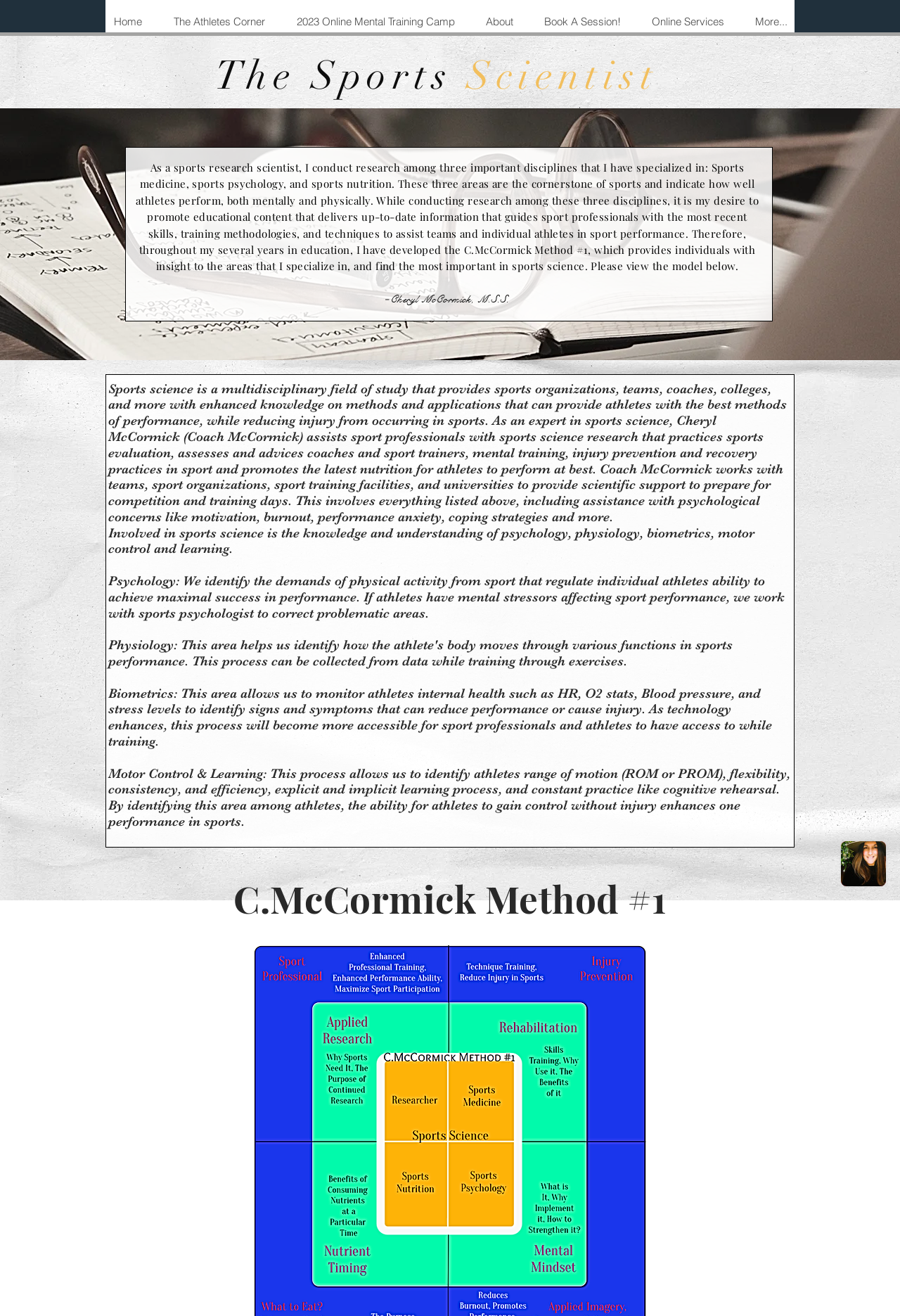What is the name of the method developed by Cheryl McCormick?
Look at the screenshot and respond with one word or a short phrase.

C.McCormick Method #1